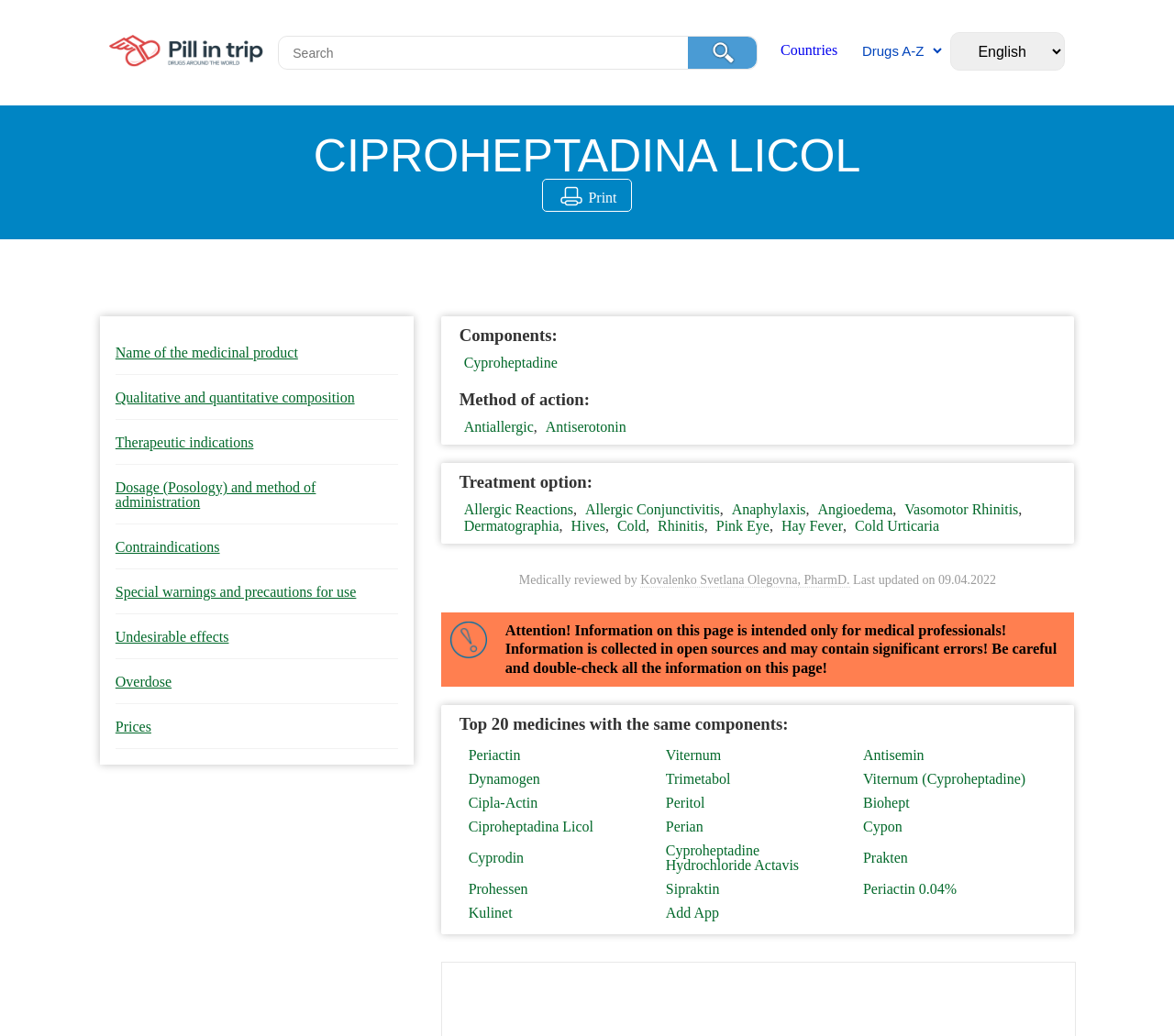Please provide a detailed answer to the question below based on the screenshot: 
What is the therapeutic indication of Ciproheptadina Licol?

The answer can be found in the section 'Treatment option:' where the link text 'Allergic Reactions' is listed as one of the therapeutic indications of Ciproheptadina Licol.